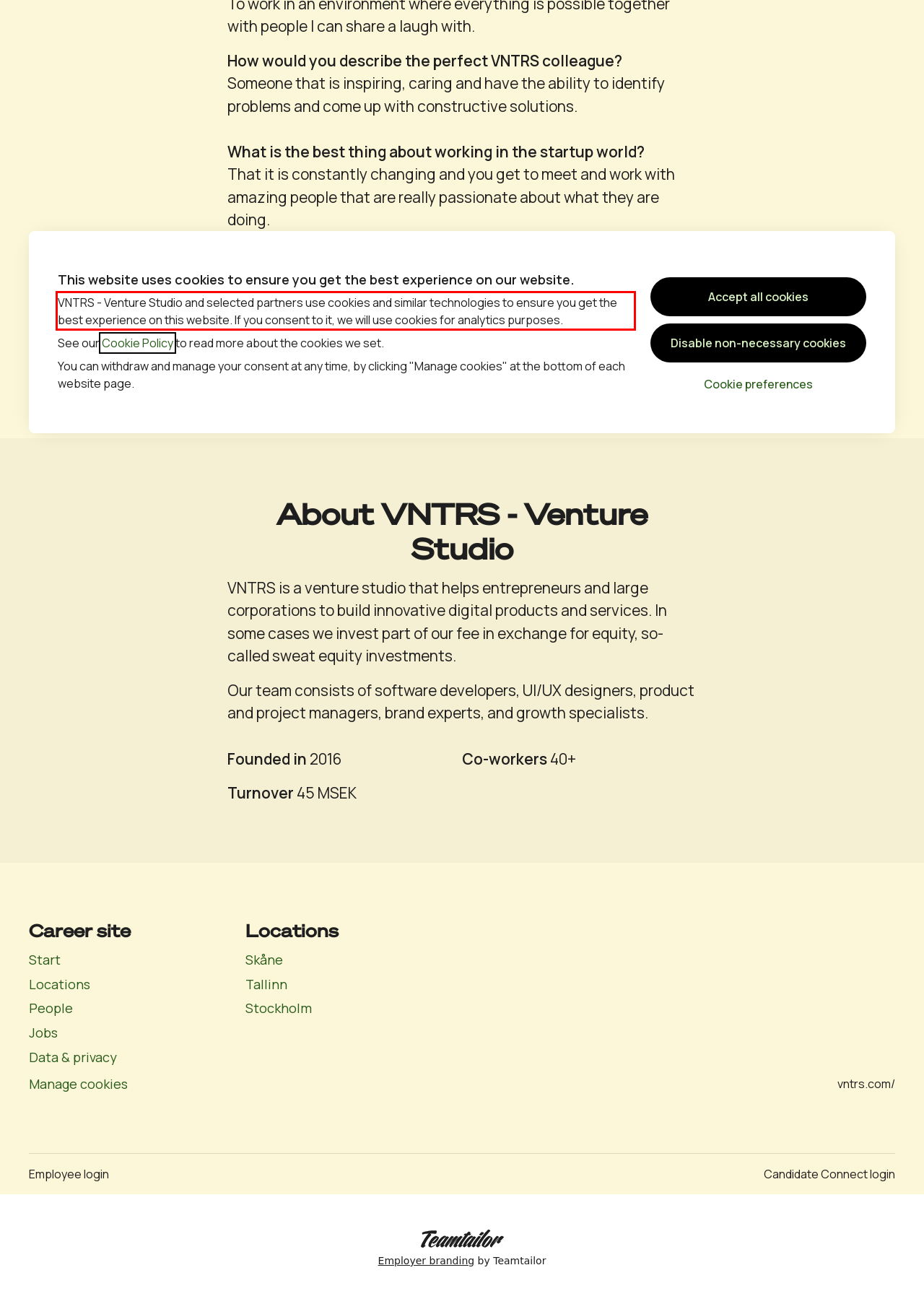Given a screenshot of a webpage, identify the red bounding box and perform OCR to recognize the text within that box.

VNTRS - Venture Studio and selected partners use cookies and similar technologies to ensure you get the best experience on this website. If you consent to it, we will use cookies for analytics purposes.